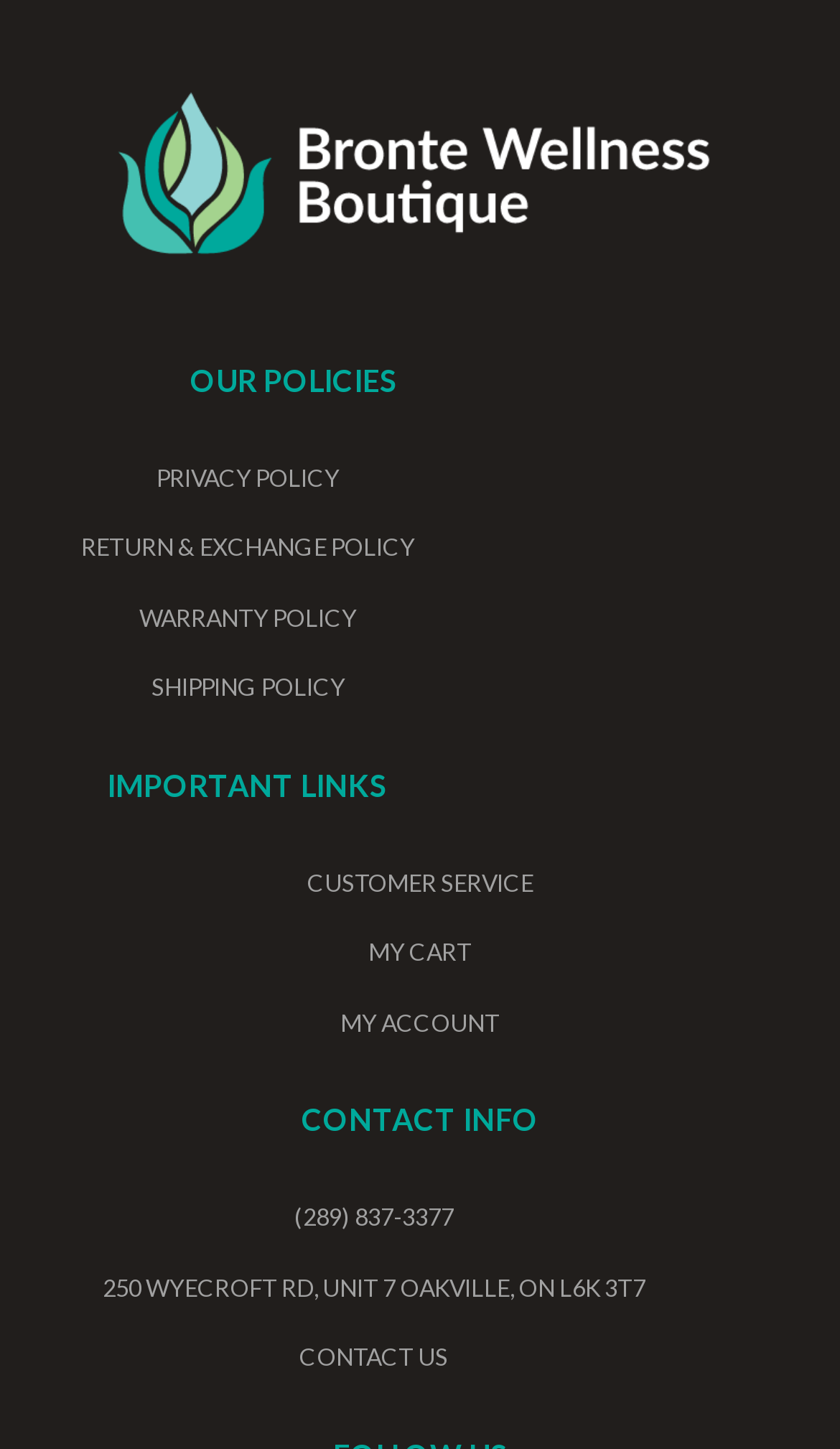Could you locate the bounding box coordinates for the section that should be clicked to accomplish this task: "contact us".

[0.051, 0.925, 0.839, 0.95]